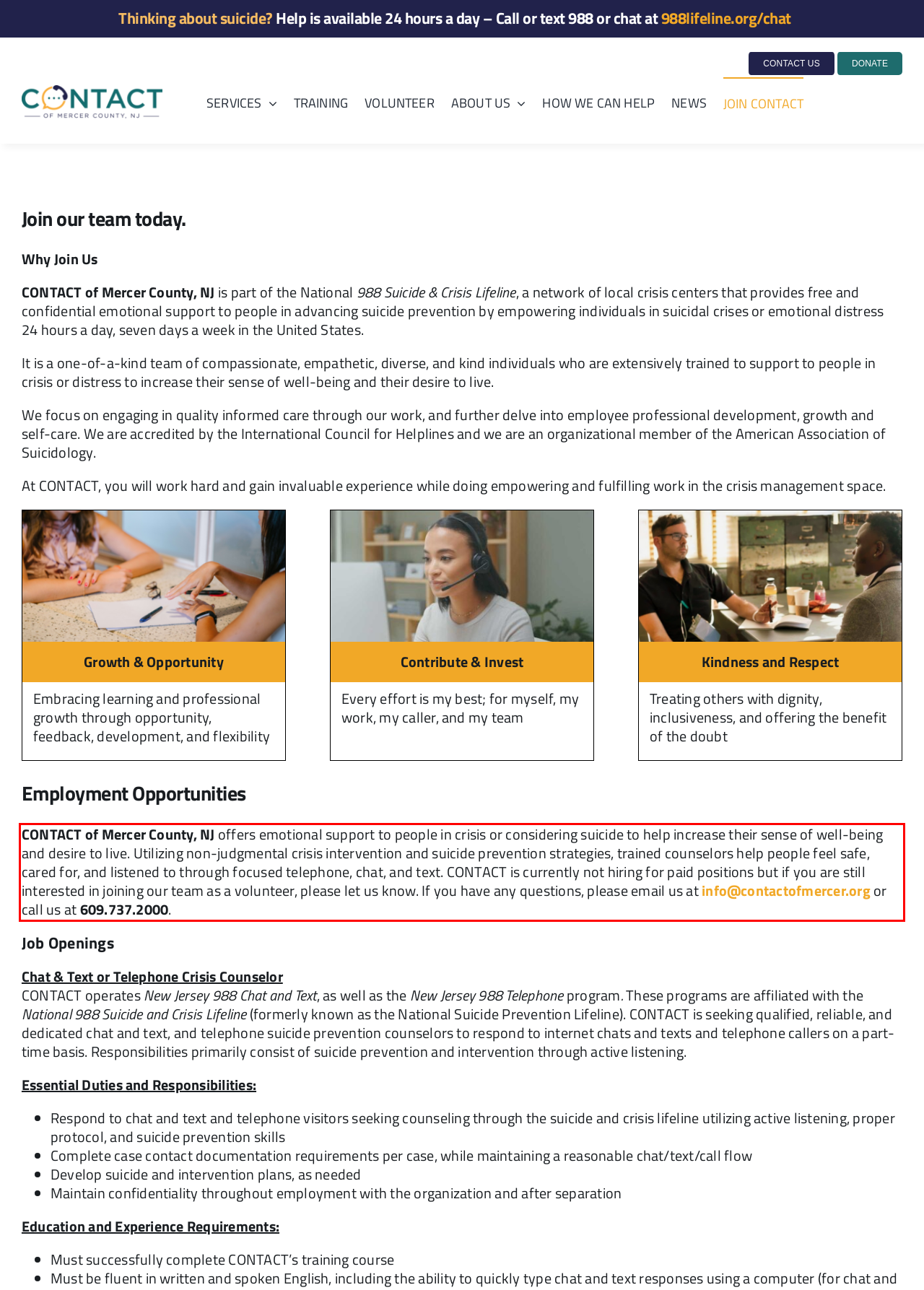Examine the screenshot of the webpage, locate the red bounding box, and perform OCR to extract the text contained within it.

CONTACT of Mercer County, NJ offers emotional support to people in crisis or considering suicide to help increase their sense of well-being and desire to live. Utilizing non-judgmental crisis intervention and suicide prevention strategies, trained counselors help people feel safe, cared for, and listened to through focused telephone, chat, and text. CONTACT is currently not hiring for paid positions but if you are still interested in joining our team as a volunteer, please let us know. If you have any questions, please email us at info@contactofmercer.org or call us at 609.737.2000.